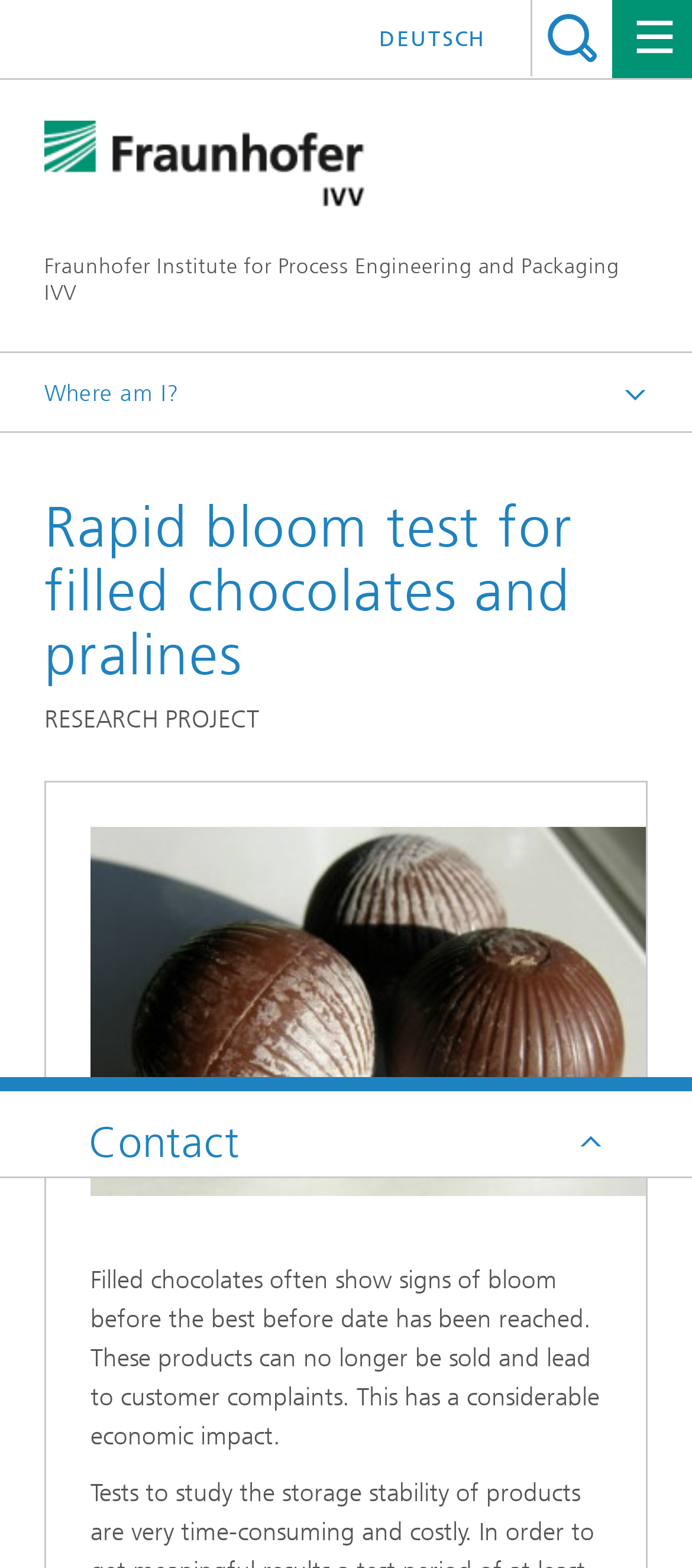What is the name of the institute?
Please answer the question as detailed as possible.

The name of the institute is Fraunhofer Institute for Process Engineering and Packaging IVV, which is mentioned on the webpage as the logo and also as a link.